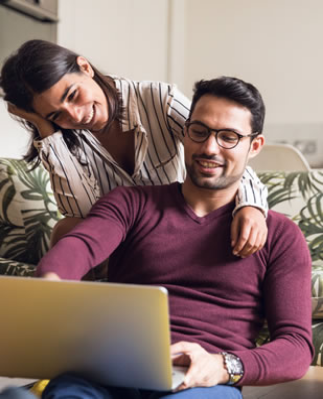What is the woman doing?
Kindly answer the question with as much detail as you can.

The woman is leaning in affectionately from behind, resting her chin on the man's shoulder, as described in the caption, showcasing a tender moment between the two.